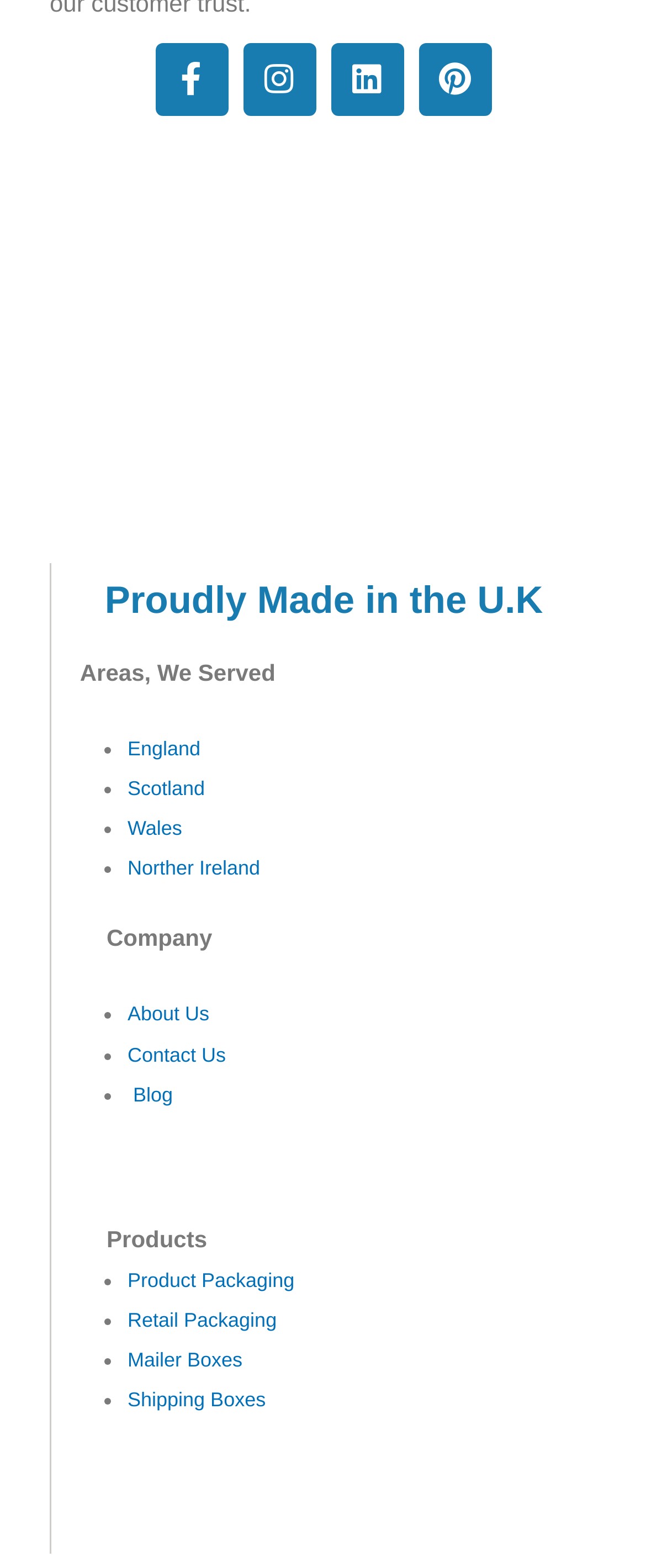Locate the bounding box coordinates for the element described below: "About Us". The coordinates must be four float values between 0 and 1, formatted as [left, top, right, bottom].

[0.197, 0.64, 0.324, 0.654]